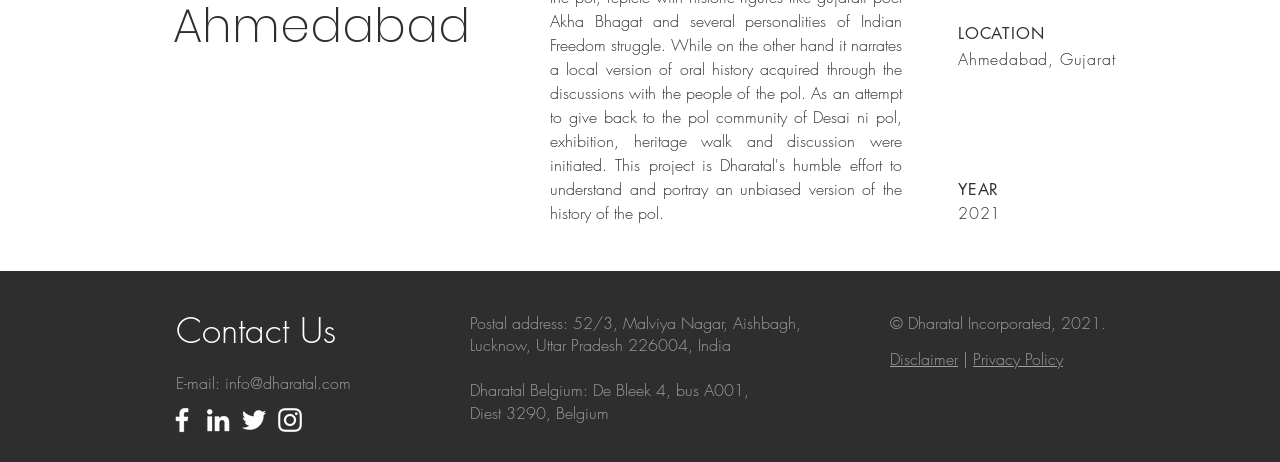What is the email address provided on the webpage?
From the details in the image, answer the question comprehensively.

The email address is provided as a link element with the text 'info@dharatal.com' which is located in the contact information section of the webpage.